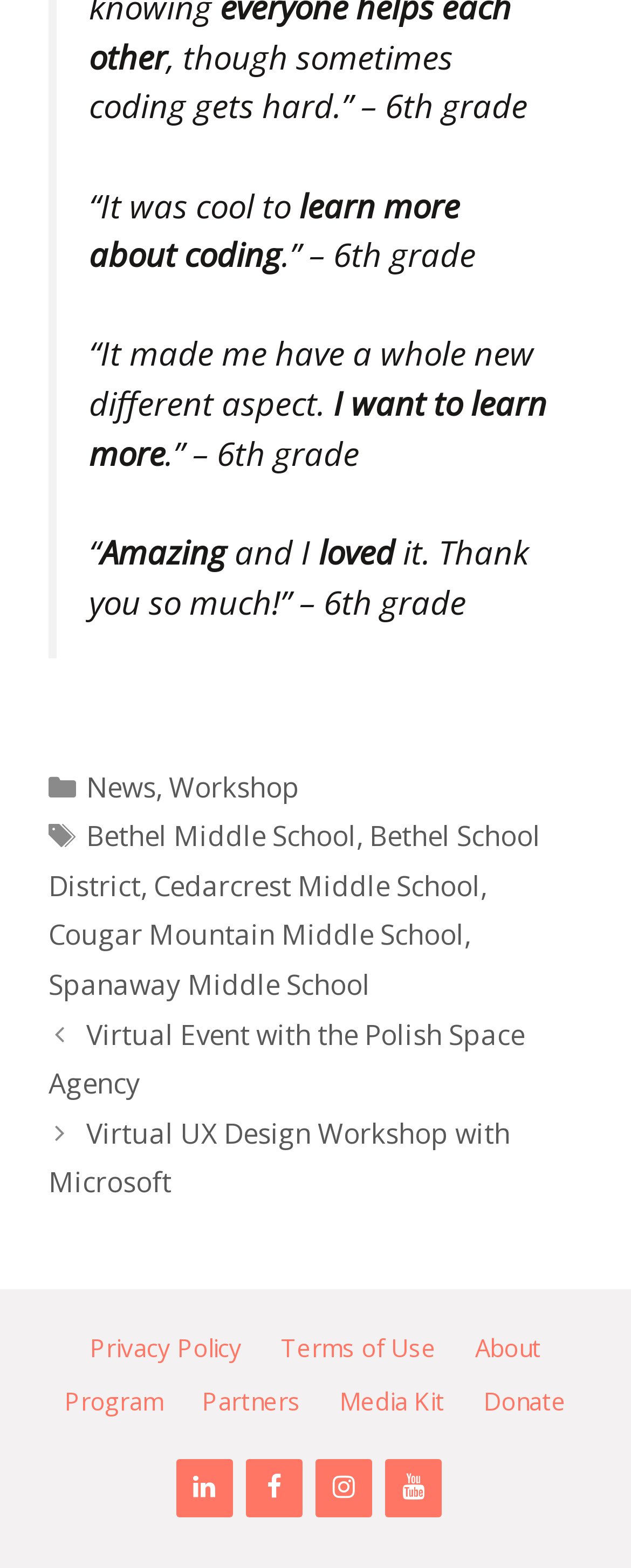What is the age group of the people quoted on the page?
Provide a well-explained and detailed answer to the question.

The quotes on the page are from people who are mentioned to be in 6th grade, as indicated by the text '– 6th grade' following each quote.